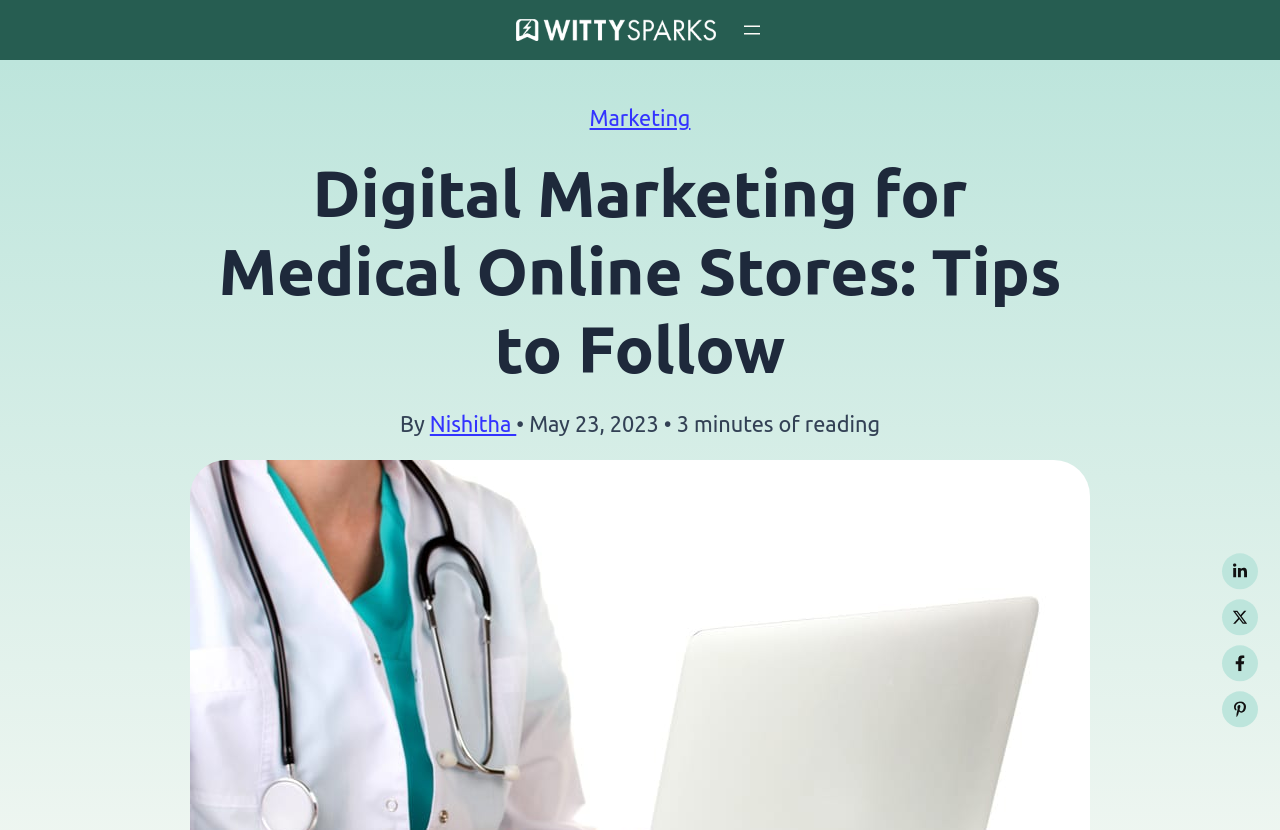Determine which piece of text is the heading of the webpage and provide it.

Digital Marketing for Medical Online Stores: Tips to Follow